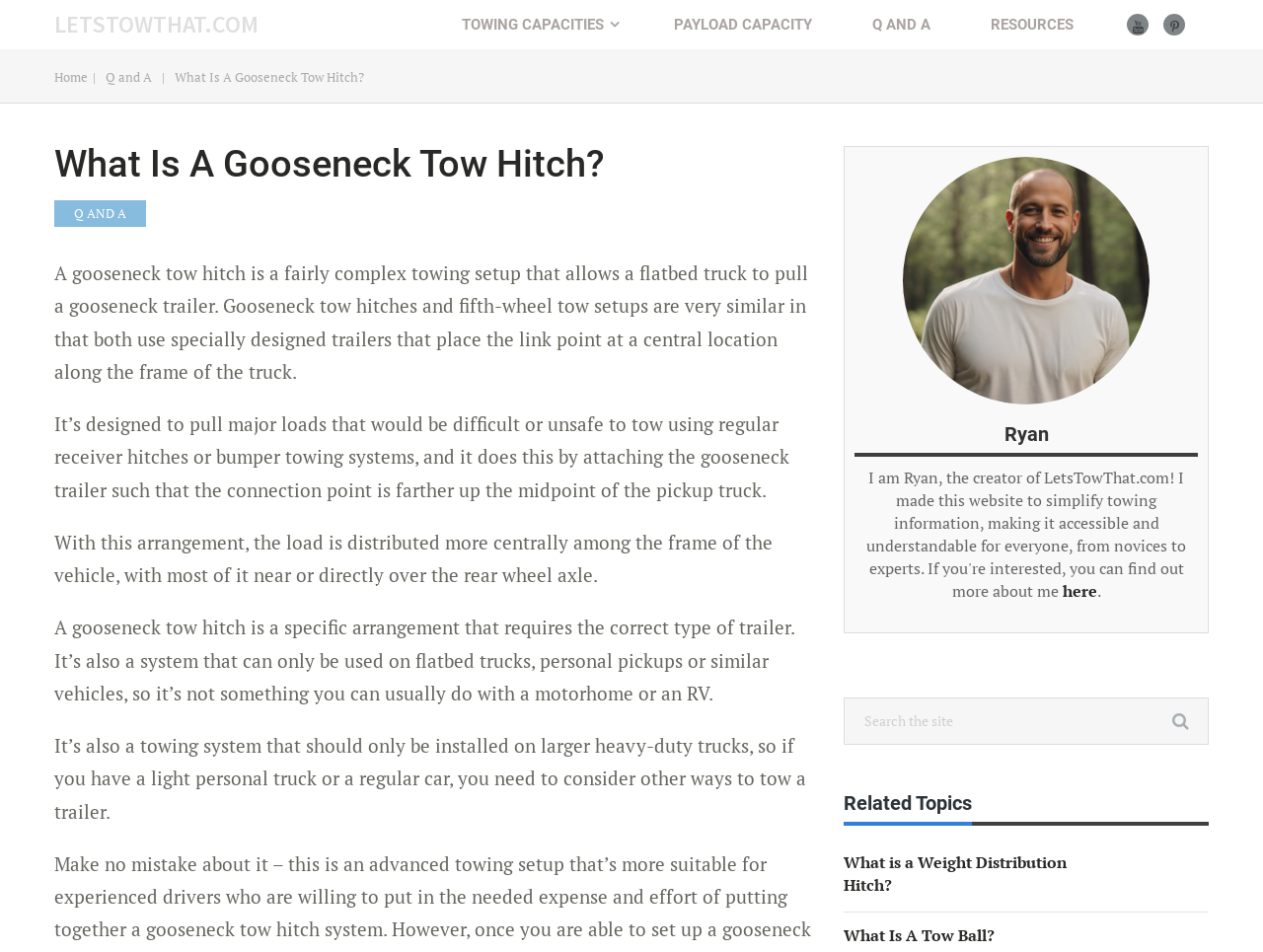Provide the bounding box coordinates of the HTML element described as: "name="s" placeholder="Search the site"". The bounding box coordinates should be four float numbers between 0 and 1, i.e., [left, top, right, bottom].

[0.668, 0.733, 0.957, 0.782]